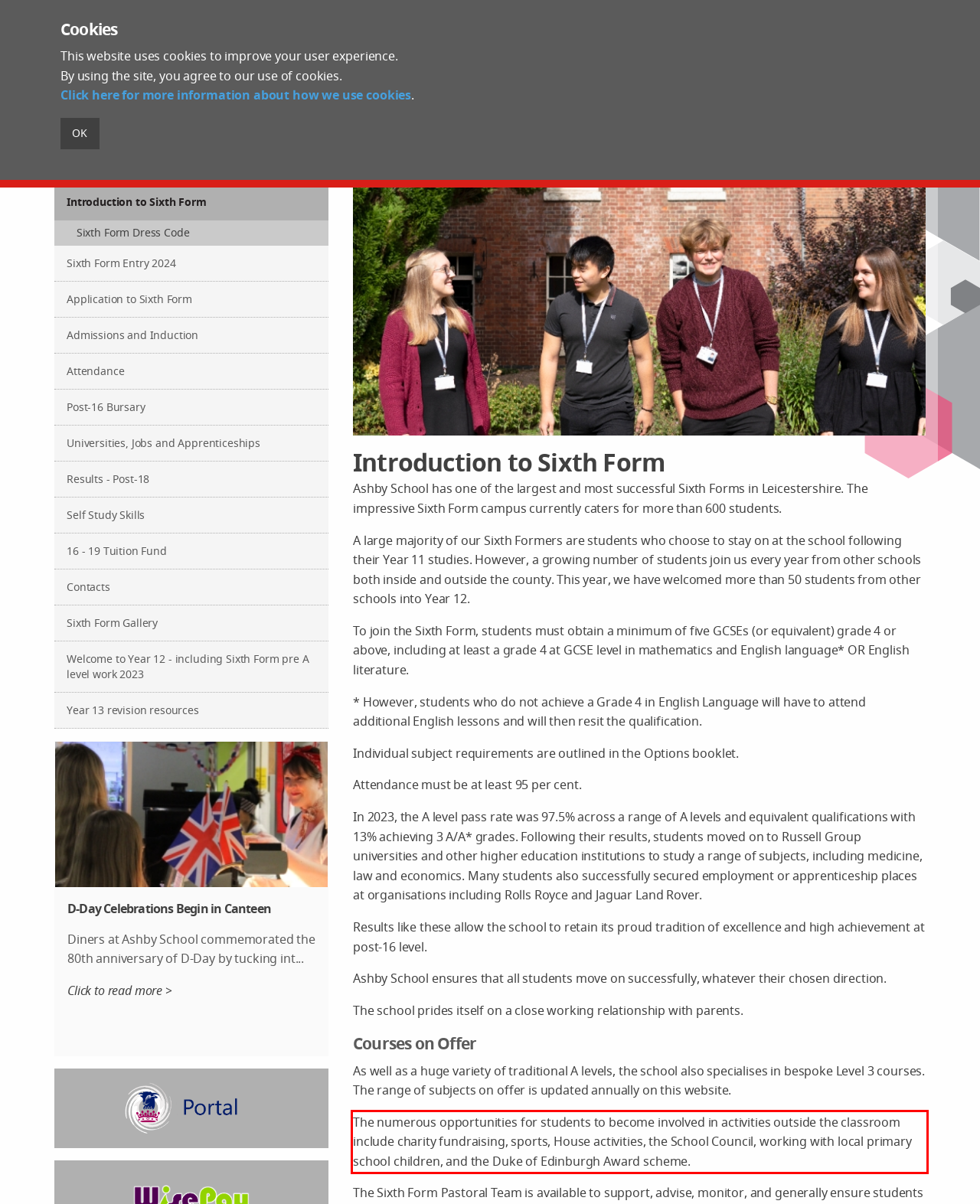With the provided screenshot of a webpage, locate the red bounding box and perform OCR to extract the text content inside it.

The numerous opportunities for students to become involved in activities outside the classroom include charity fundraising, sports, House activities, the School Council, working with local primary school children, and the Duke of Edinburgh Award scheme.